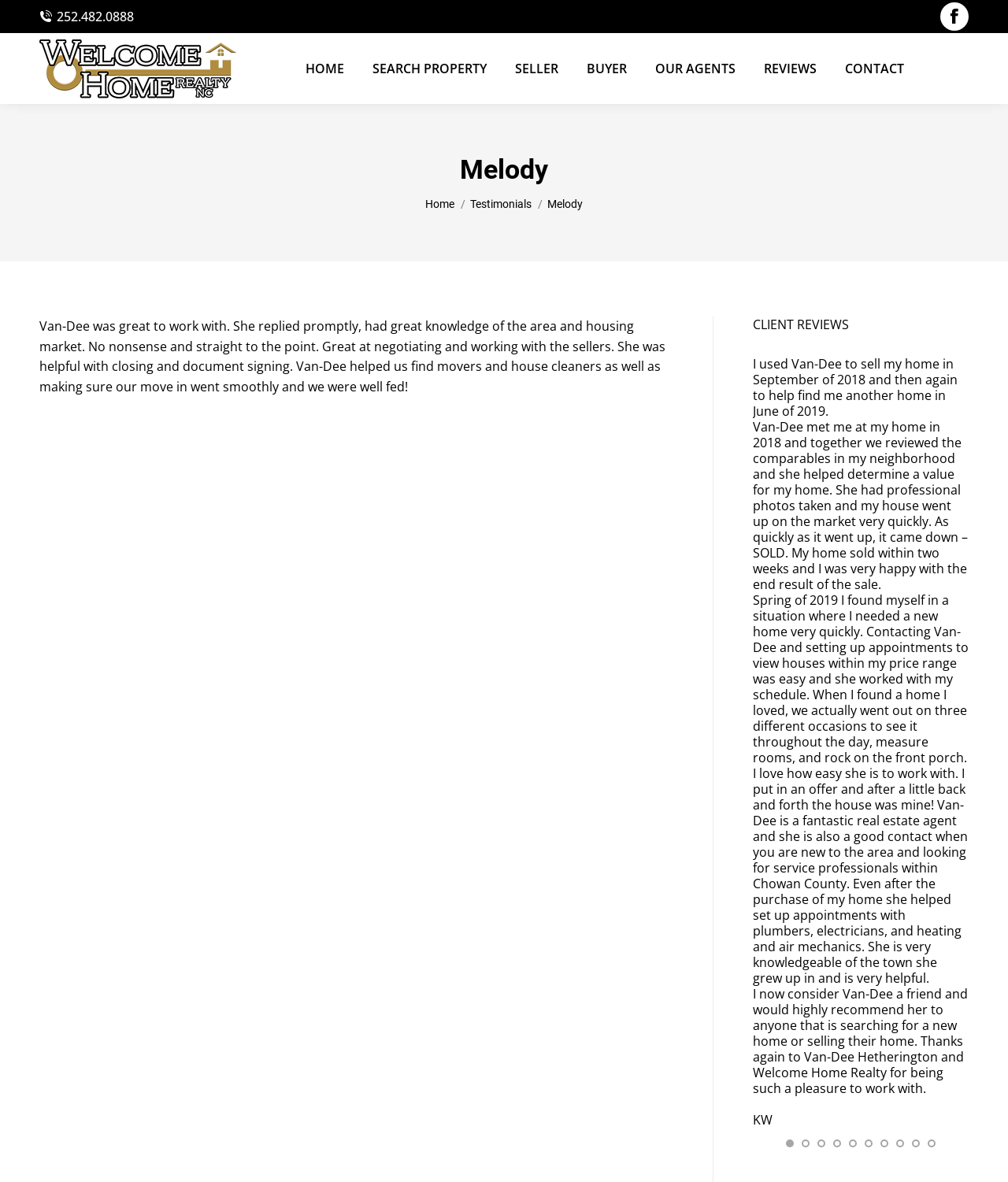Identify the bounding box coordinates of the clickable section necessary to follow the following instruction: "Click the 'Go to Top' link". The coordinates should be presented as four float numbers from 0 to 1, i.e., [left, top, right, bottom].

[0.961, 0.819, 0.992, 0.846]